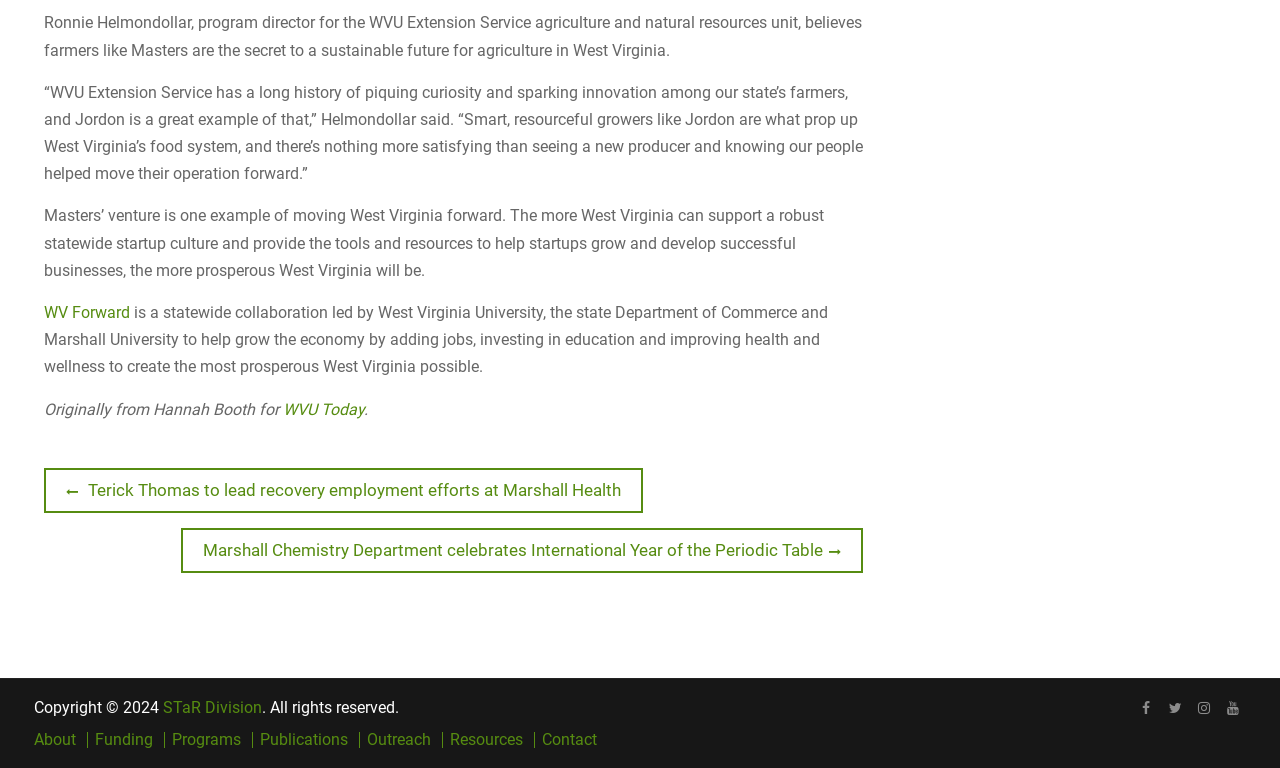Locate the bounding box coordinates of the element that should be clicked to fulfill the instruction: "Read 'Next post: Marshall Chemistry Department celebrates International Year of the Periodic Table'".

[0.142, 0.687, 0.674, 0.746]